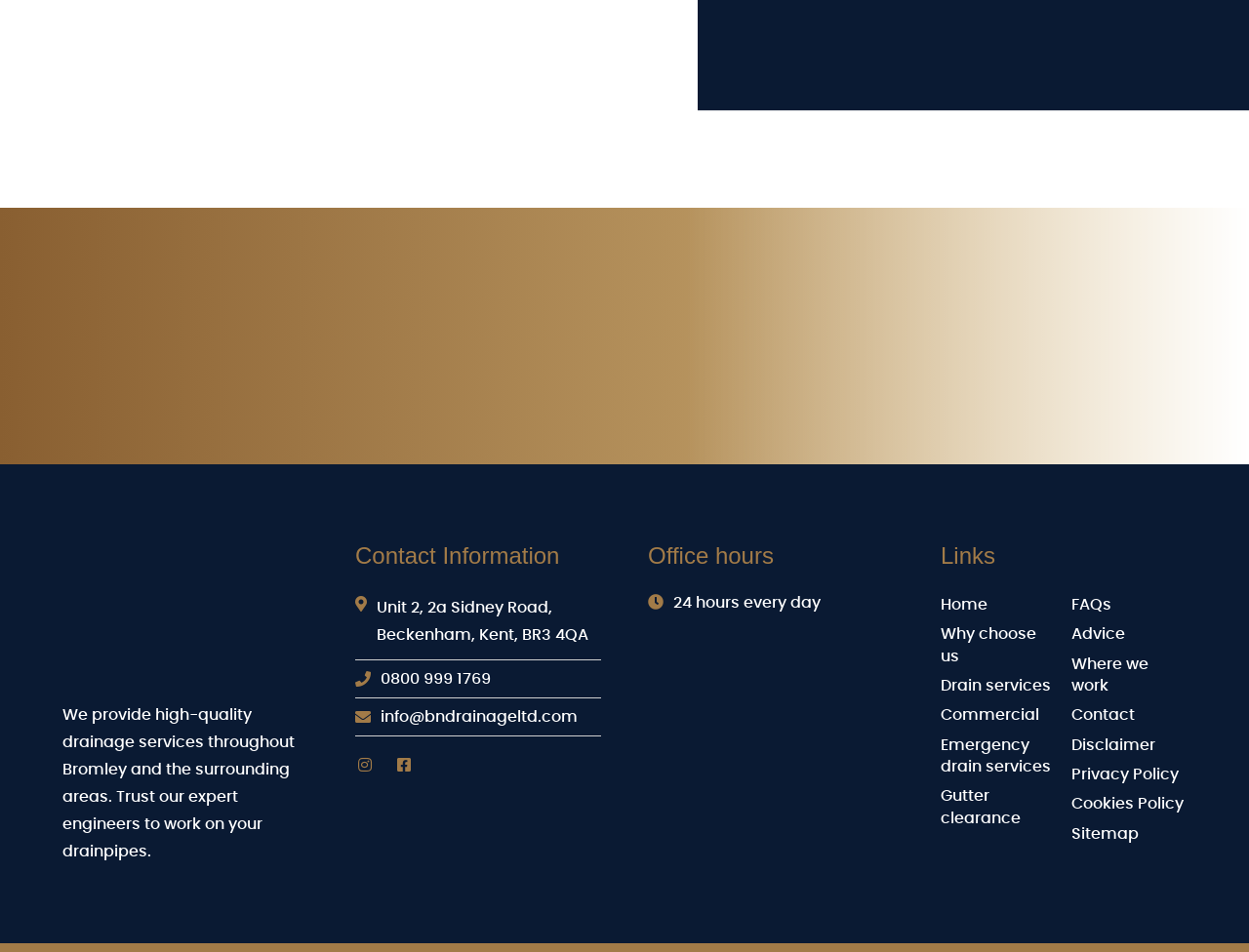Please give a succinct answer using a single word or phrase:
What is the address of the drainage services company?

Unit 2, 2a Sidney Road, Beckenham, Kent, BR3 4QA